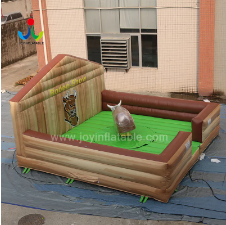What type of design does the roof of the inflatable structure mimic?
Answer the question with a thorough and detailed explanation.

According to the caption, the roof design of the inflatable structure is inspired by a rustic wooden cabin, which adds to the outdoor theme of the attraction.